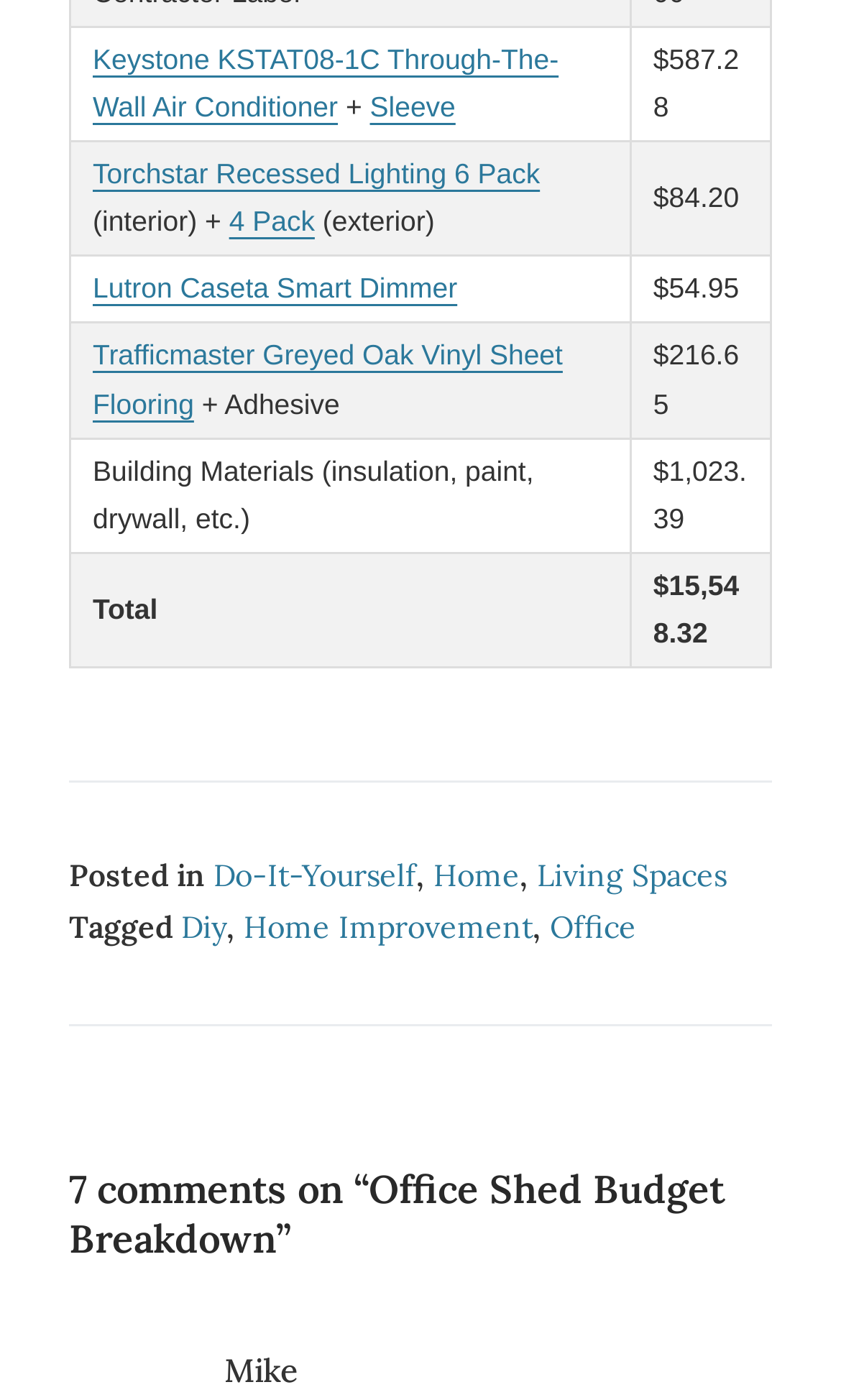Analyze the image and provide a detailed answer to the question: How many products are listed?

I counted the number of gridcell elements with product names and prices, and there are 7 of them.